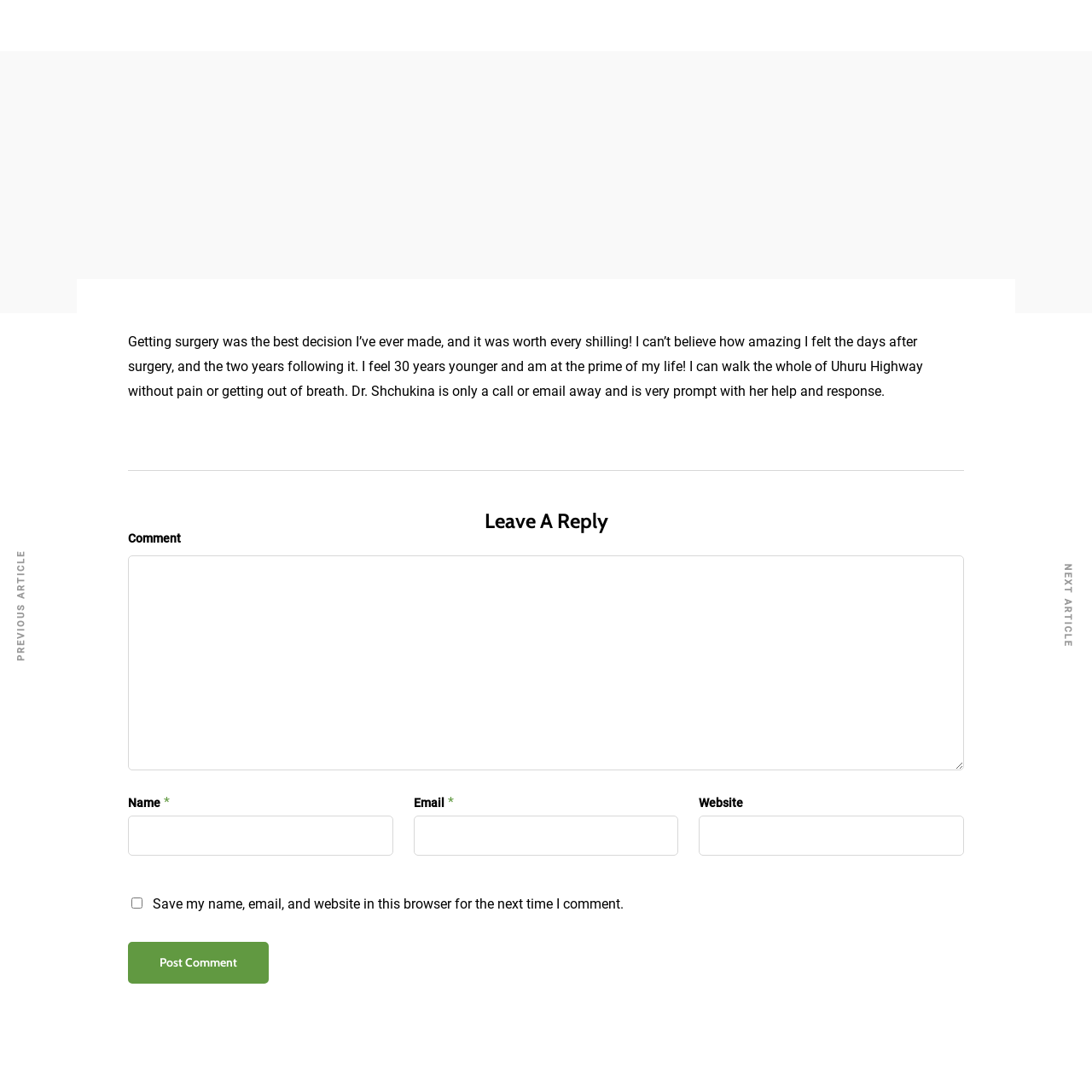Bounding box coordinates should be in the format (top-left x, top-left y, bottom-right x, bottom-right y) and all values should be floating point numbers between 0 and 1. Determine the bounding box coordinate for the UI element described as: parent_node: Comment name="comment"

[0.117, 0.508, 0.883, 0.706]